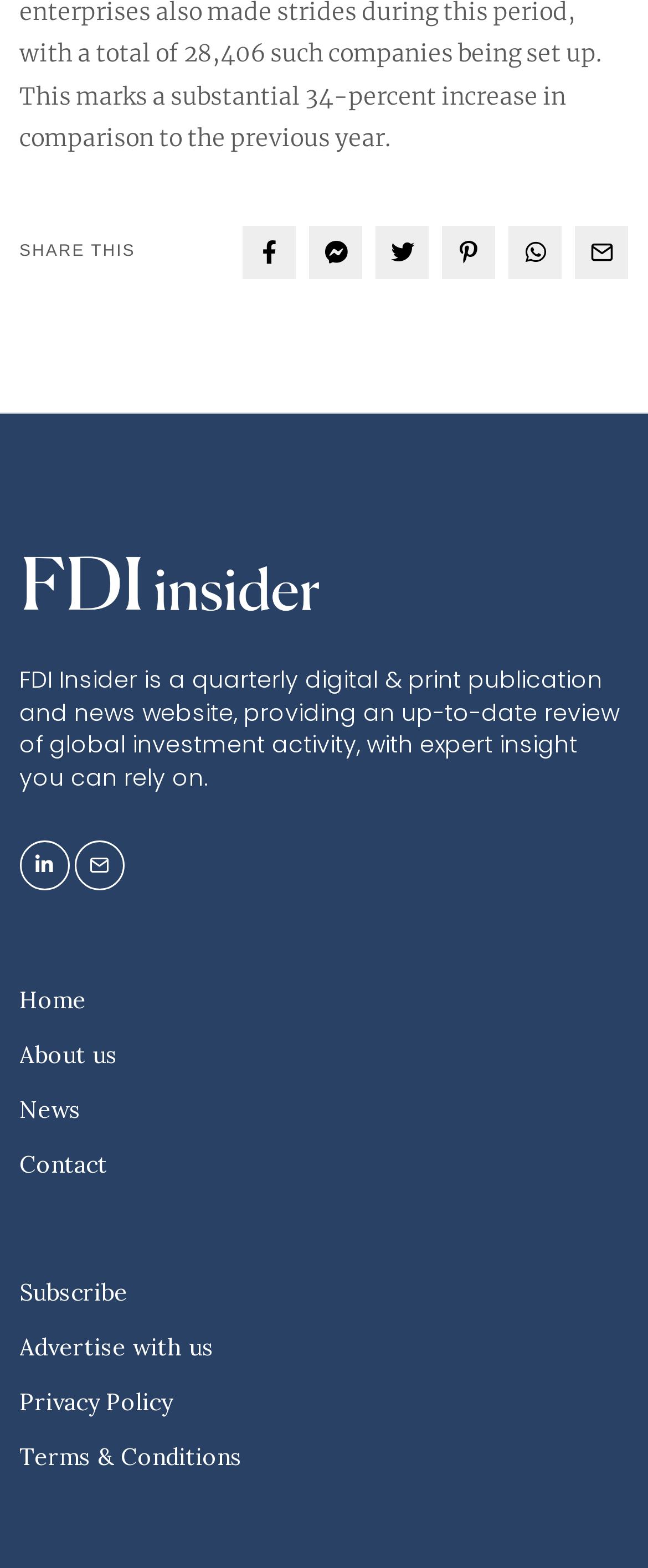Please identify the coordinates of the bounding box that should be clicked to fulfill this instruction: "Contact the team".

[0.03, 0.733, 0.166, 0.753]